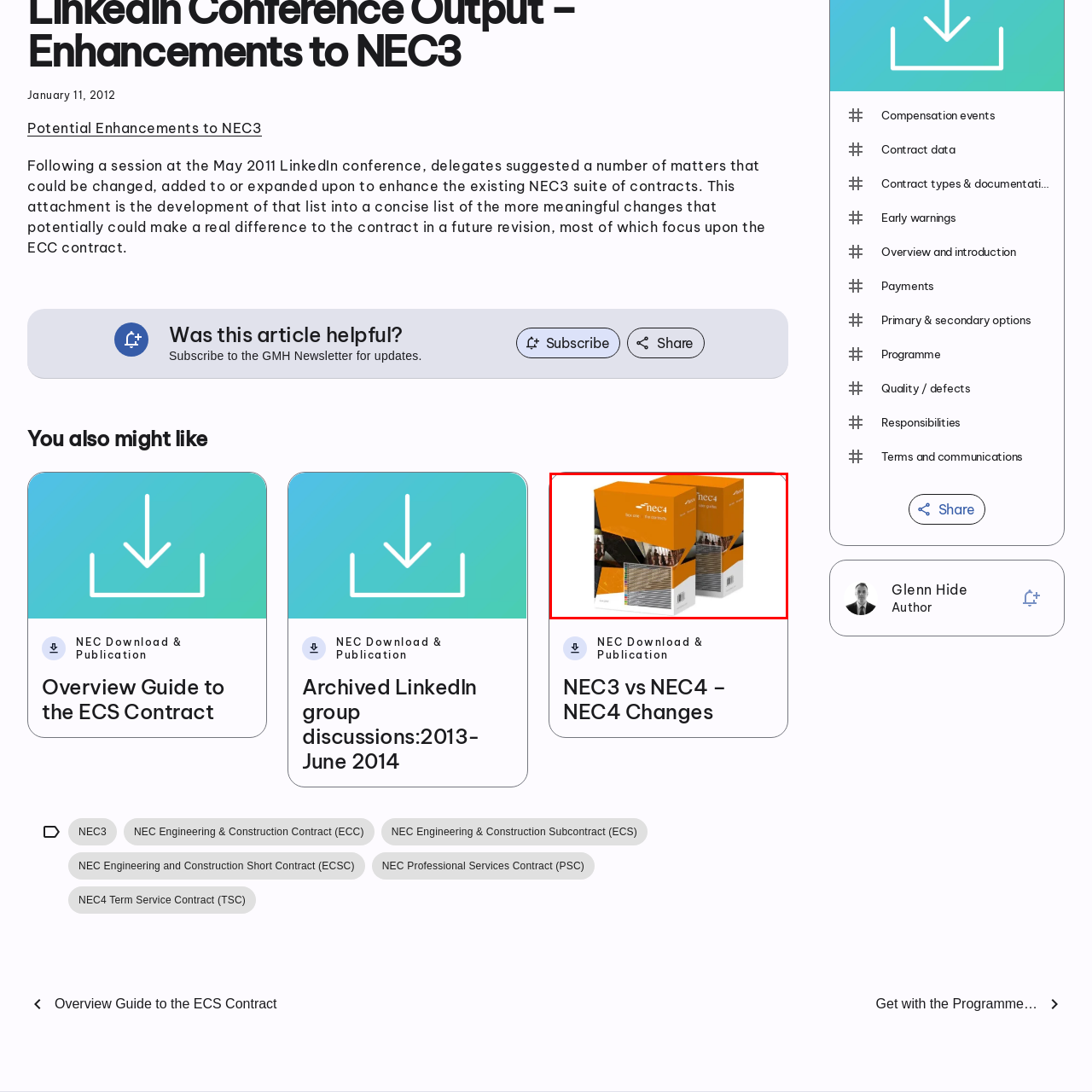Describe in detail what is depicted in the image enclosed by the red lines.

The image showcases two strikingly designed boxes of the NEC4 contracts, an essential resource for professionals in the construction and engineering sectors. The boxes are predominantly orange, featuring sleek branding elements that highlight the NEC4 name. Each box is adorned with images of construction projects in progress, underscoring the practical application of the contracts. The design includes colorful identifiers on the side, indicating various modules or sections included within the packaging. This image is part of a link titled "NEC4 Contracts Pack NEC Download & Publication NEC3 vs NEC4 – NEC4 Changes," which suggests it may offer crucial information regarding updates and differences between the NEC3 and NEC4 contracts.